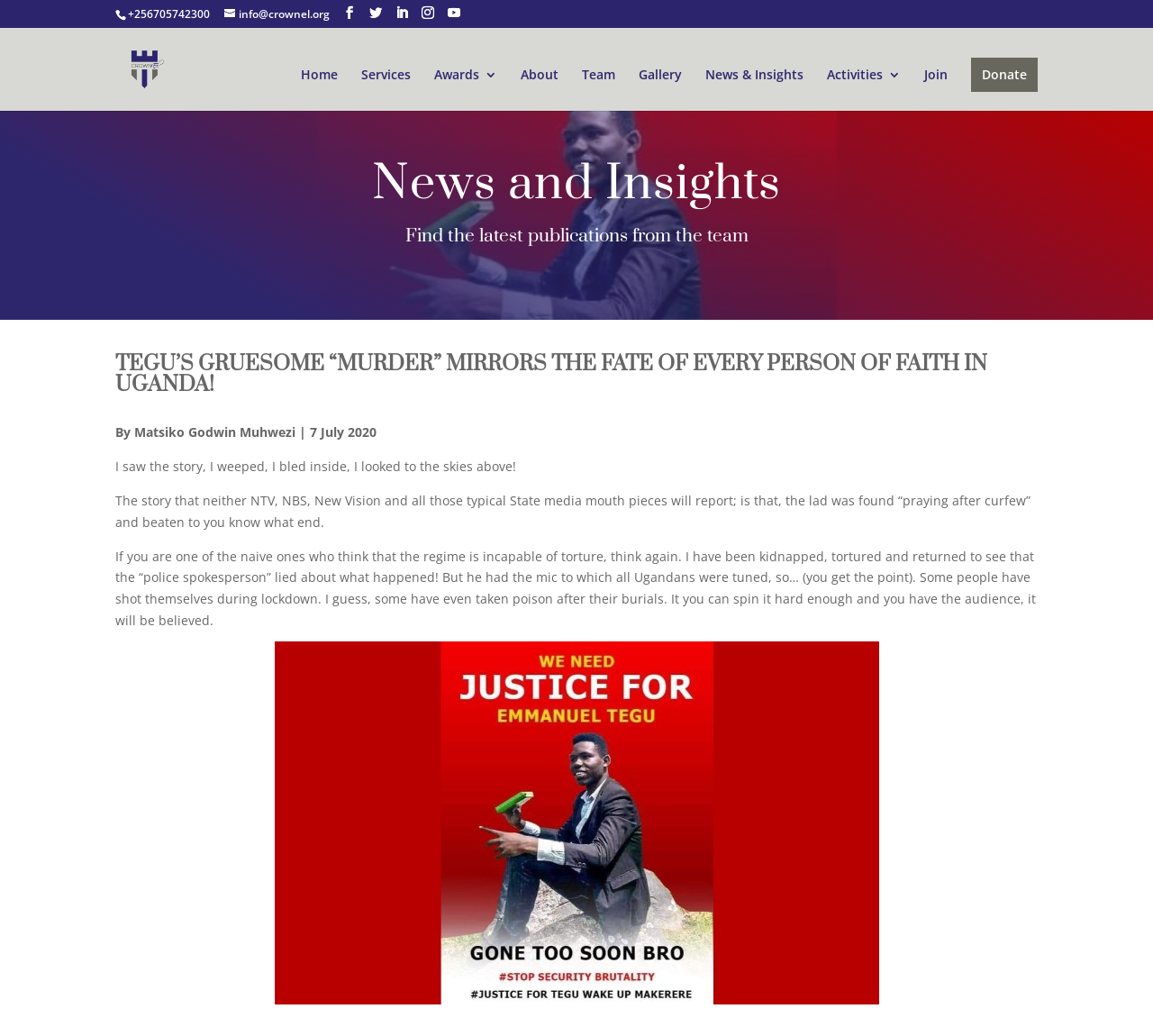Pinpoint the bounding box coordinates of the area that must be clicked to complete this instruction: "visit the About page".

[0.452, 0.066, 0.484, 0.107]